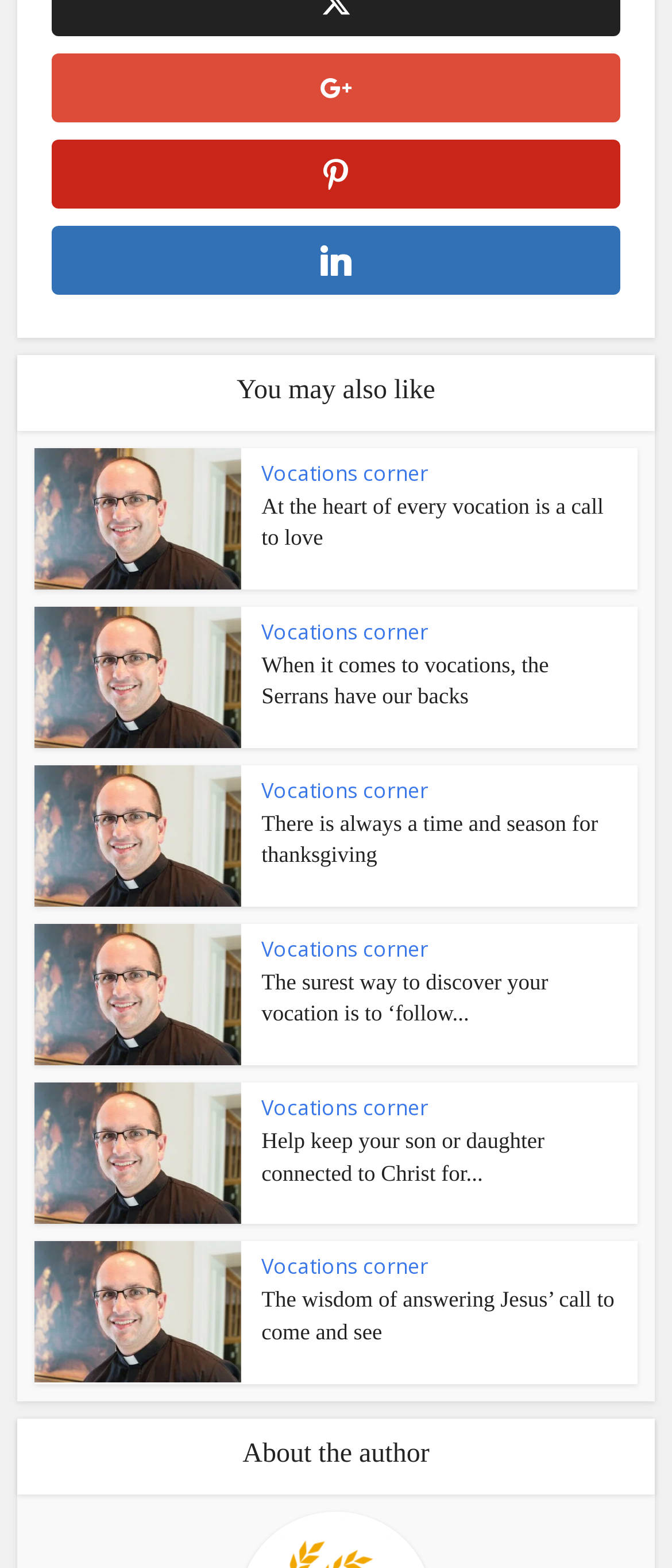Use a single word or phrase to answer the question:
How many articles are listed on this webpage?

5